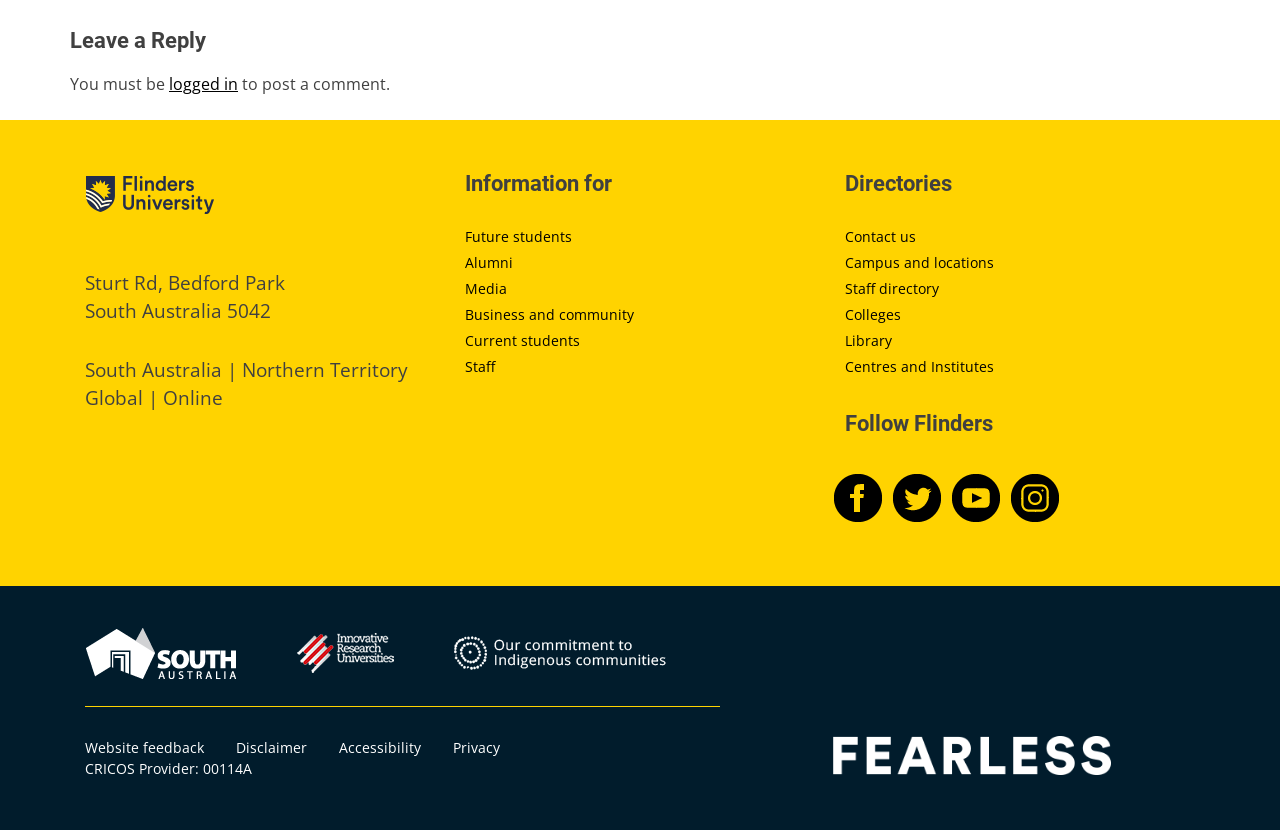Kindly determine the bounding box coordinates of the area that needs to be clicked to fulfill this instruction: "Click on the 'logged in' link".

[0.132, 0.087, 0.186, 0.114]